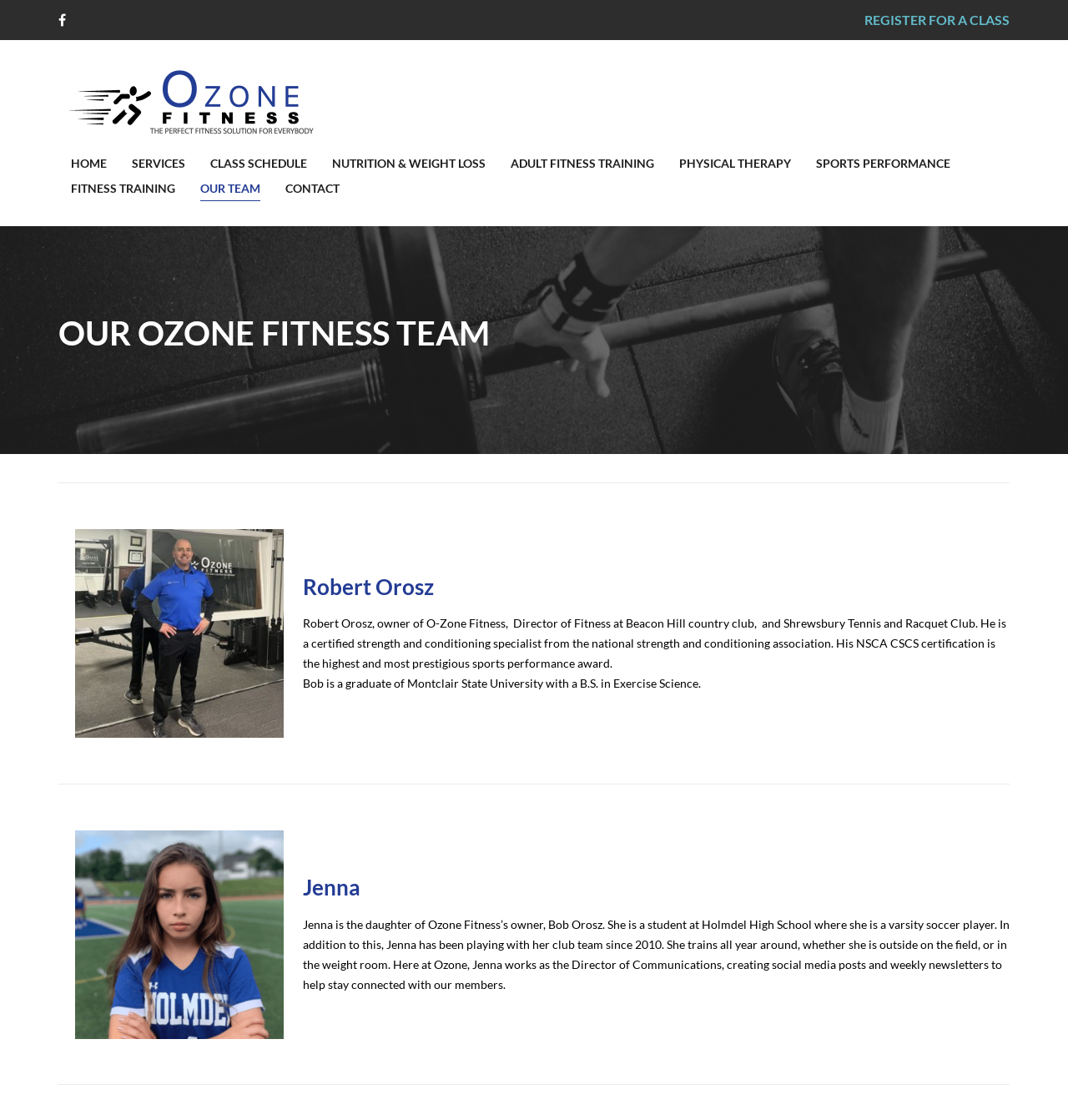Based on the image, please respond to the question with as much detail as possible:
How many team members are introduced on this webpage?

I counted the number of team members introduced on this webpage by looking at the images and headings below the 'OUR OZONE FITNESS TEAM' heading. There are two team members introduced, Robert Orosz and Jenna.